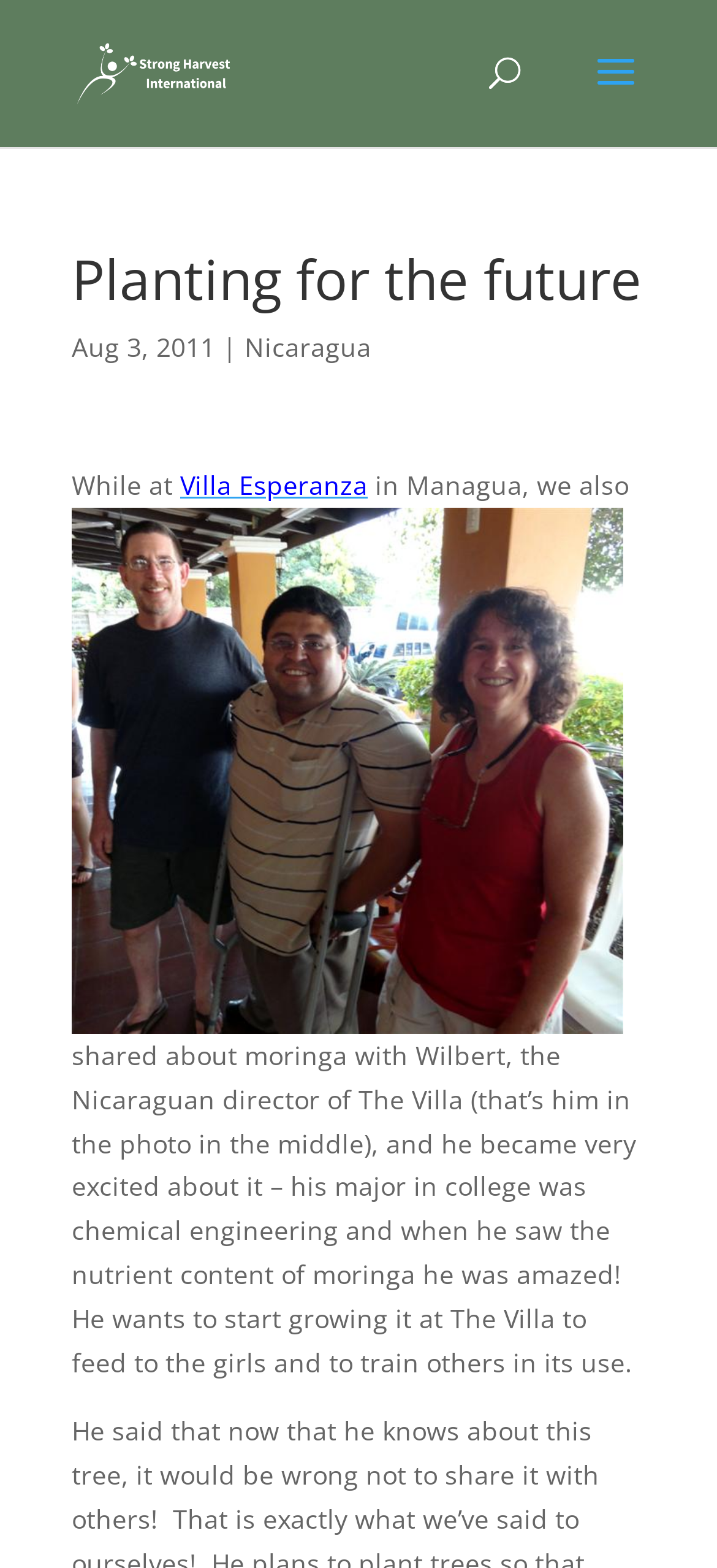Please determine the primary heading and provide its text.

Planting for the future